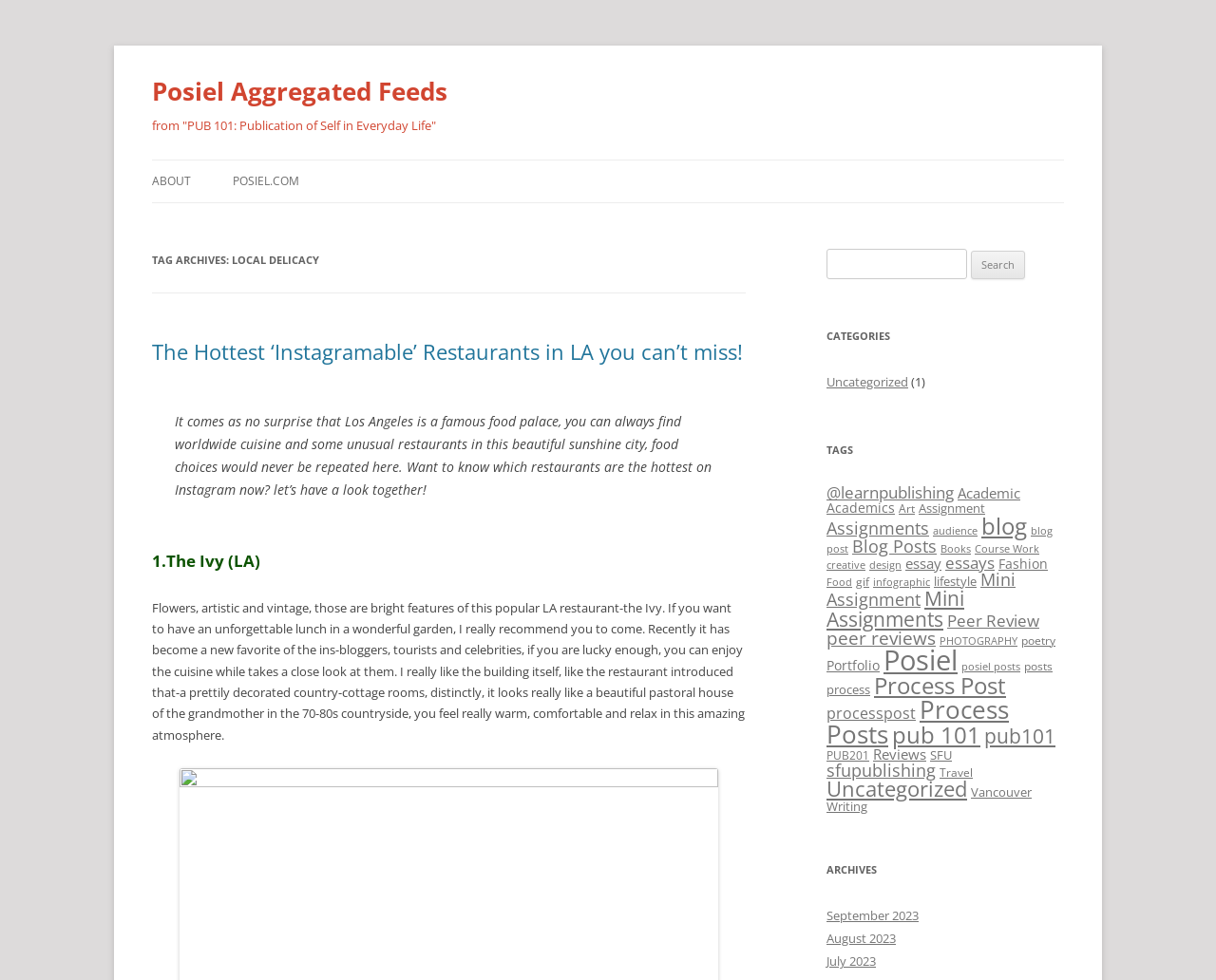Locate the bounding box coordinates of the element's region that should be clicked to carry out the following instruction: "View the CATEGORIES". The coordinates need to be four float numbers between 0 and 1, i.e., [left, top, right, bottom].

[0.68, 0.332, 0.875, 0.355]